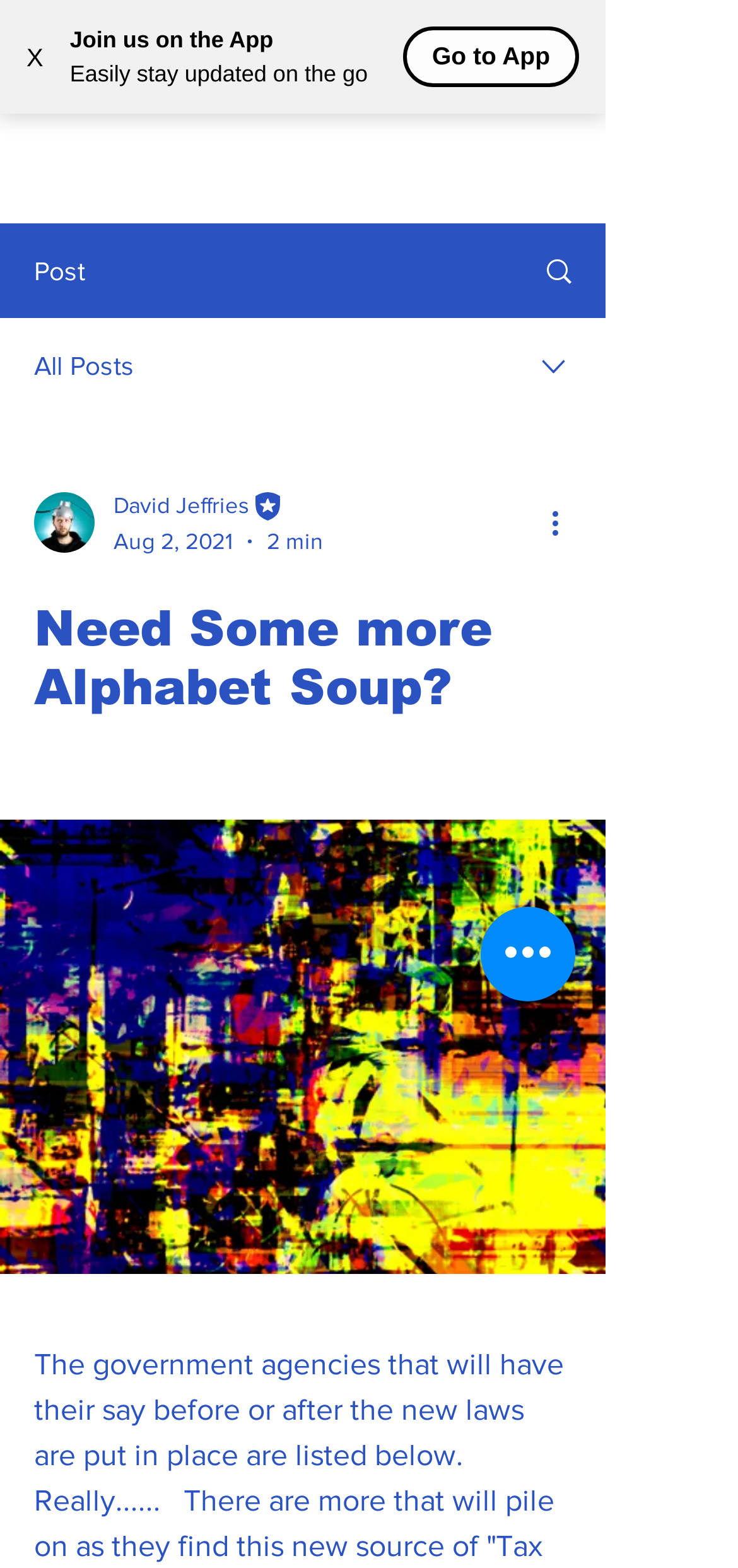Please give a succinct answer to the question in one word or phrase:
What is the purpose of the button 'More actions'?

To show more options